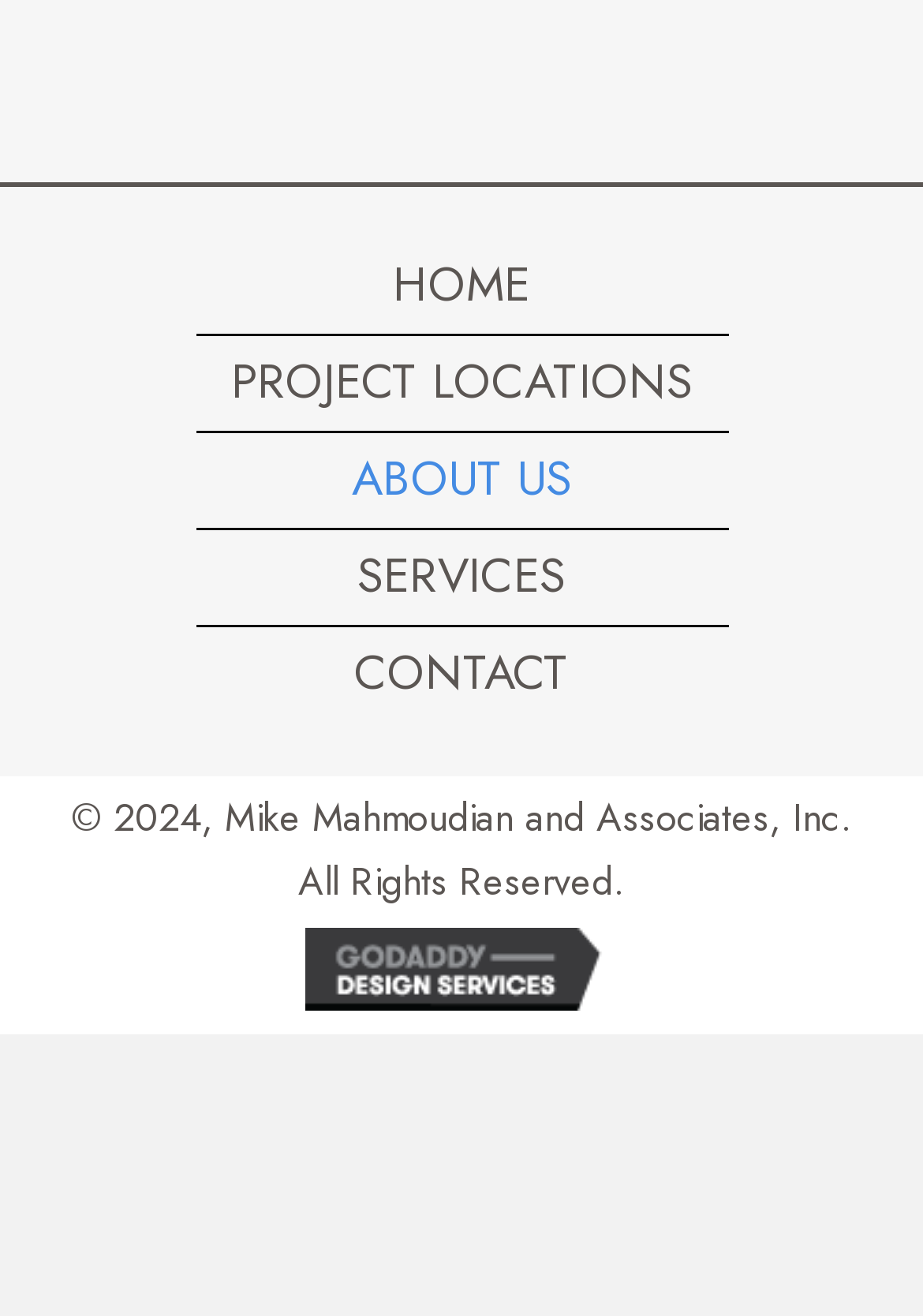What is the name of the web design company?
Respond to the question with a well-detailed and thorough answer.

I found a link at the bottom of the page with the text 'GoDaddy Web Design', which is likely the company that designed the website.